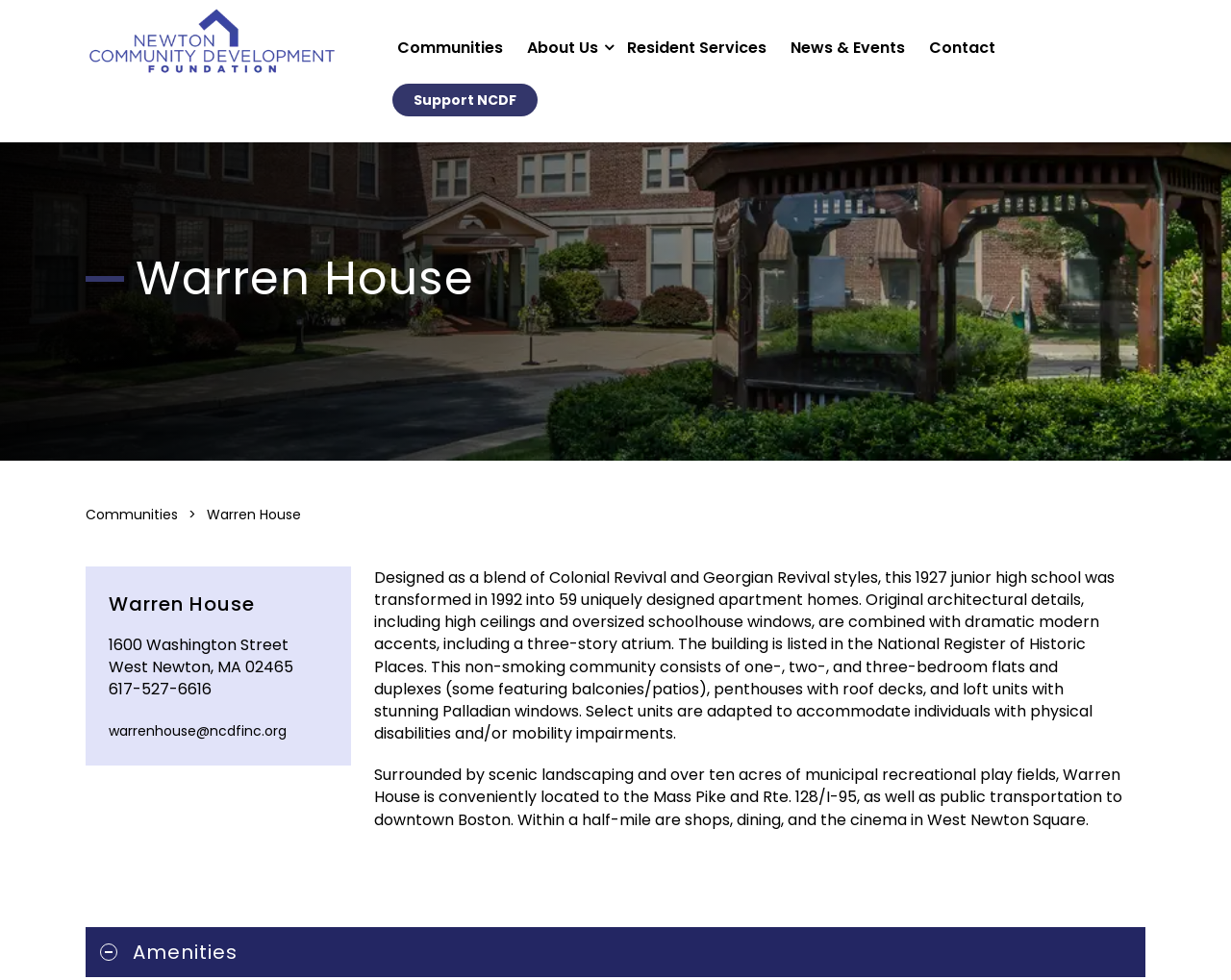Find the bounding box coordinates for the area you need to click to carry out the instruction: "Click NCDF link". The coordinates should be four float numbers between 0 and 1, indicated as [left, top, right, bottom].

[0.069, 0.072, 0.276, 0.088]